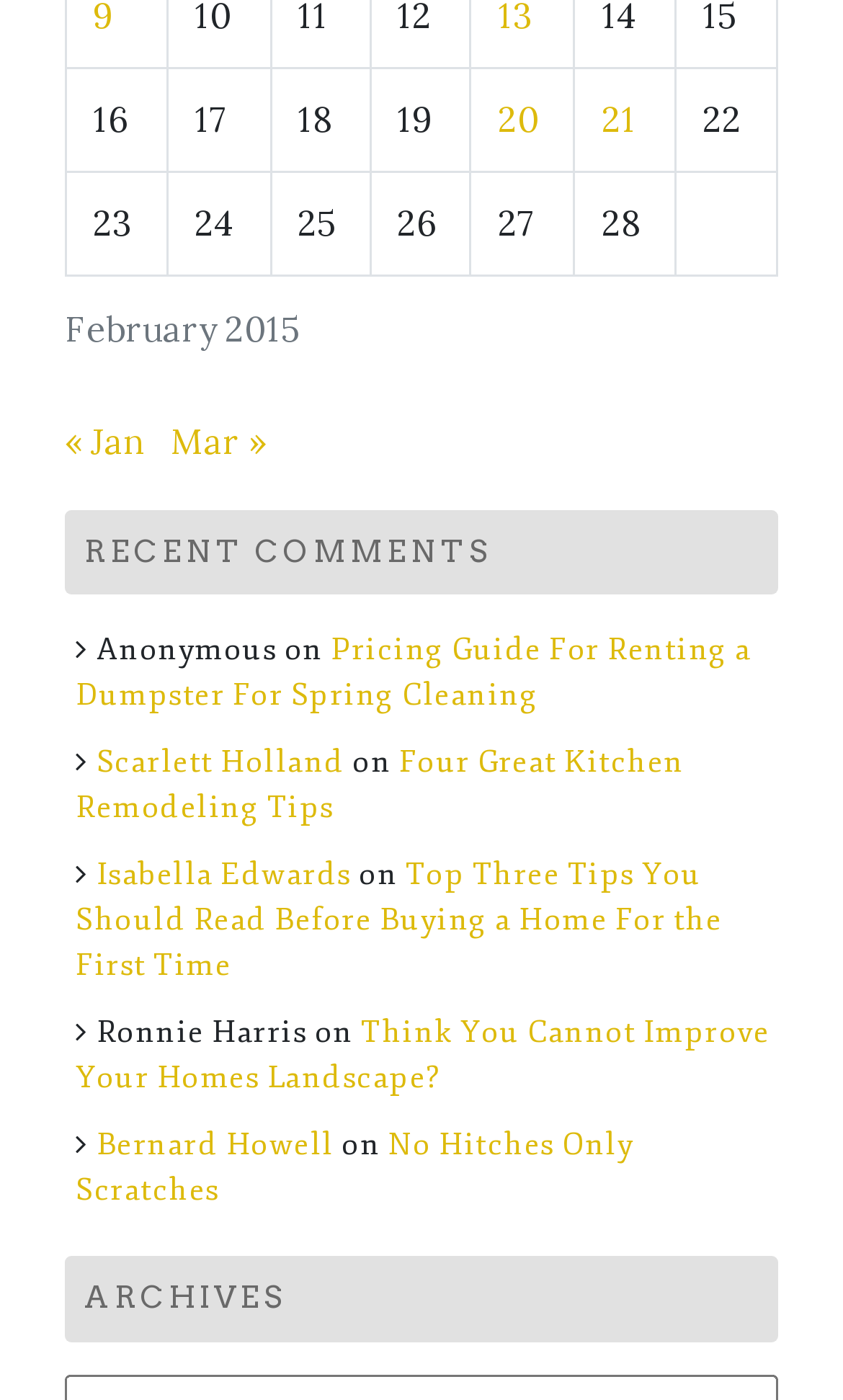What is the text of the first link in the 'RECENT COMMENTS' section?
Please answer the question with a single word or phrase, referencing the image.

Pricing Guide For Renting a Dumpster For Spring Cleaning